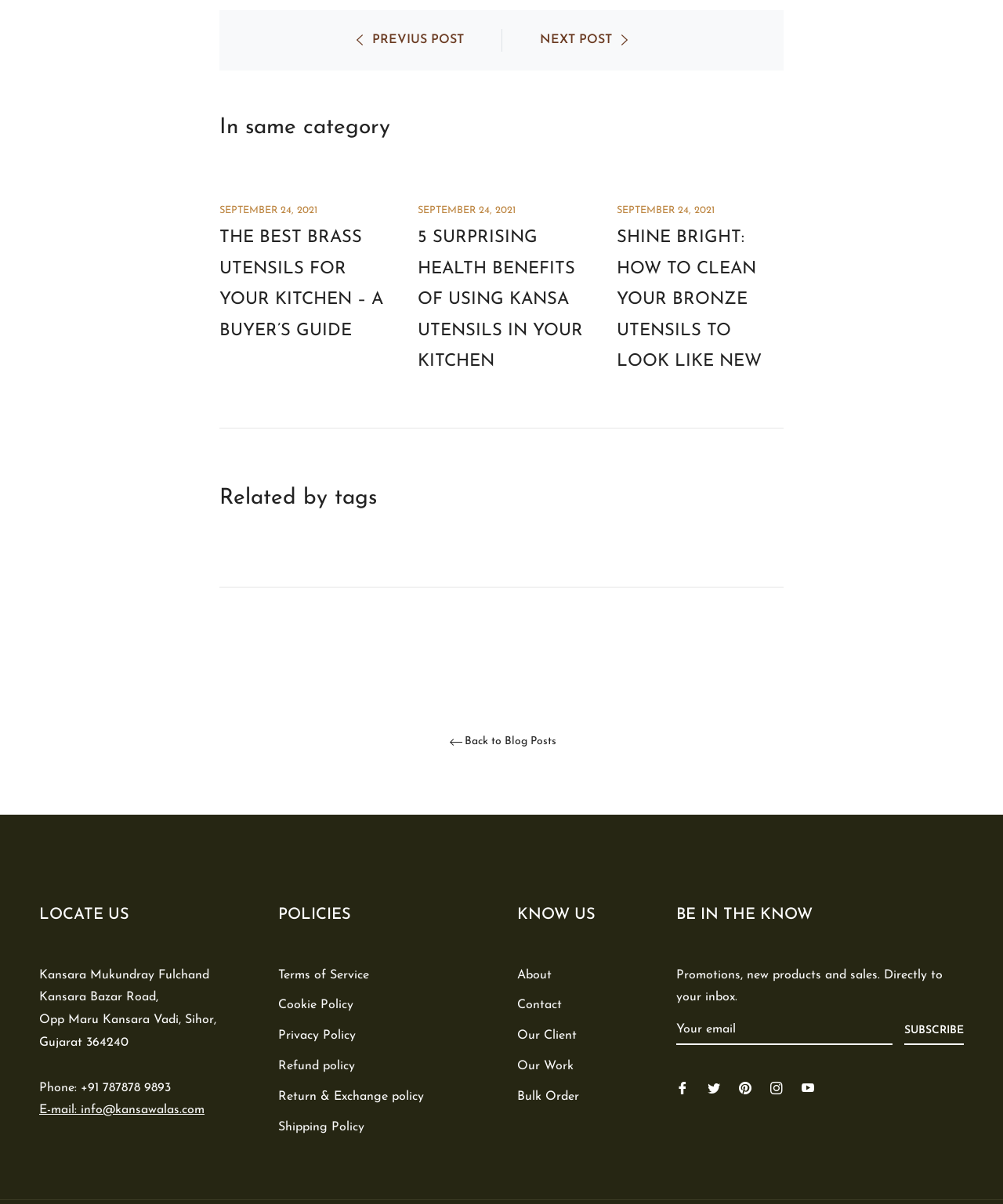Find the bounding box coordinates of the clickable element required to execute the following instruction: "Subscribe to the newsletter". Provide the coordinates as four float numbers between 0 and 1, i.e., [left, top, right, bottom].

[0.902, 0.843, 0.961, 0.868]